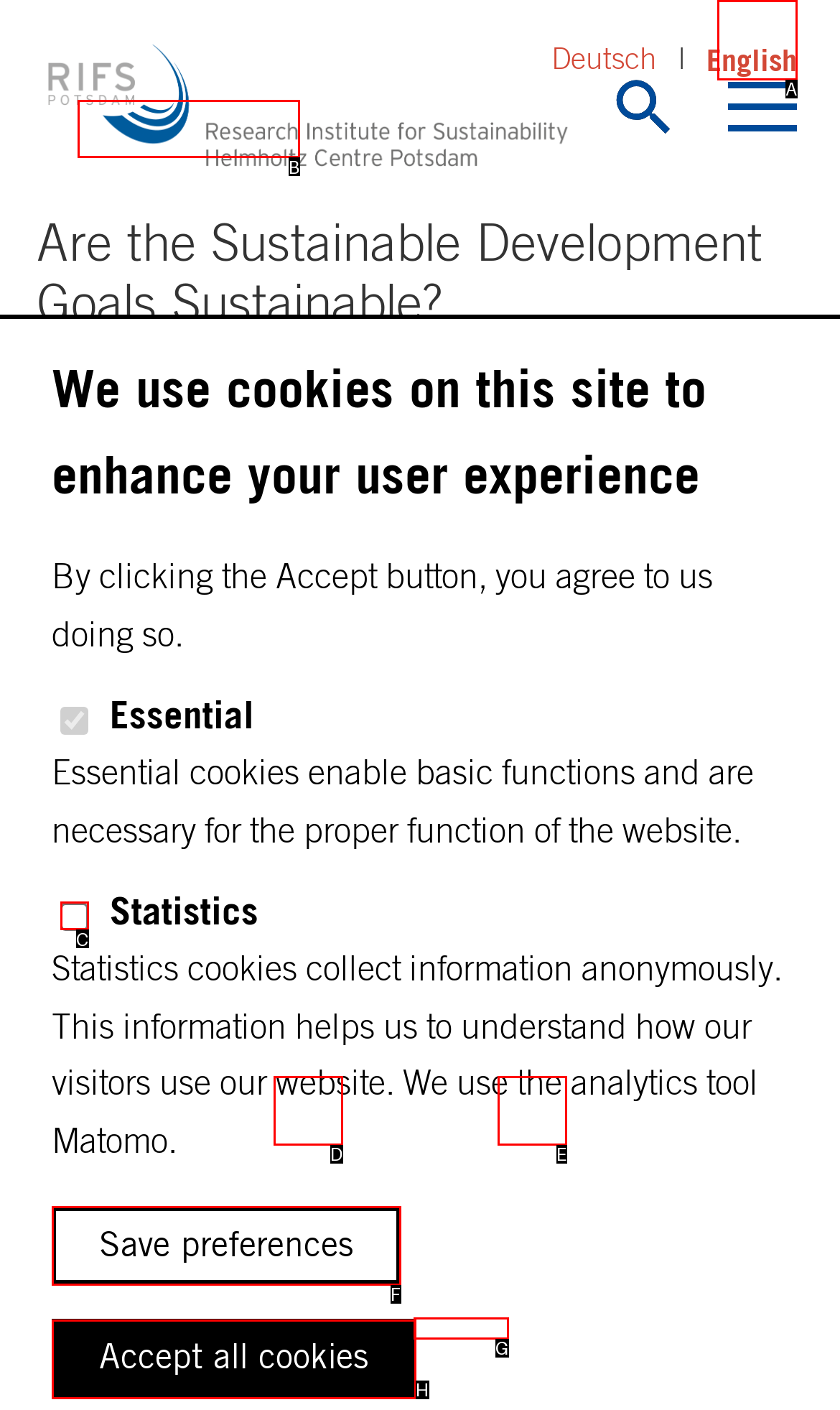Given the description: linkedin, select the HTML element that matches it best. Reply with the letter of the chosen option directly.

E